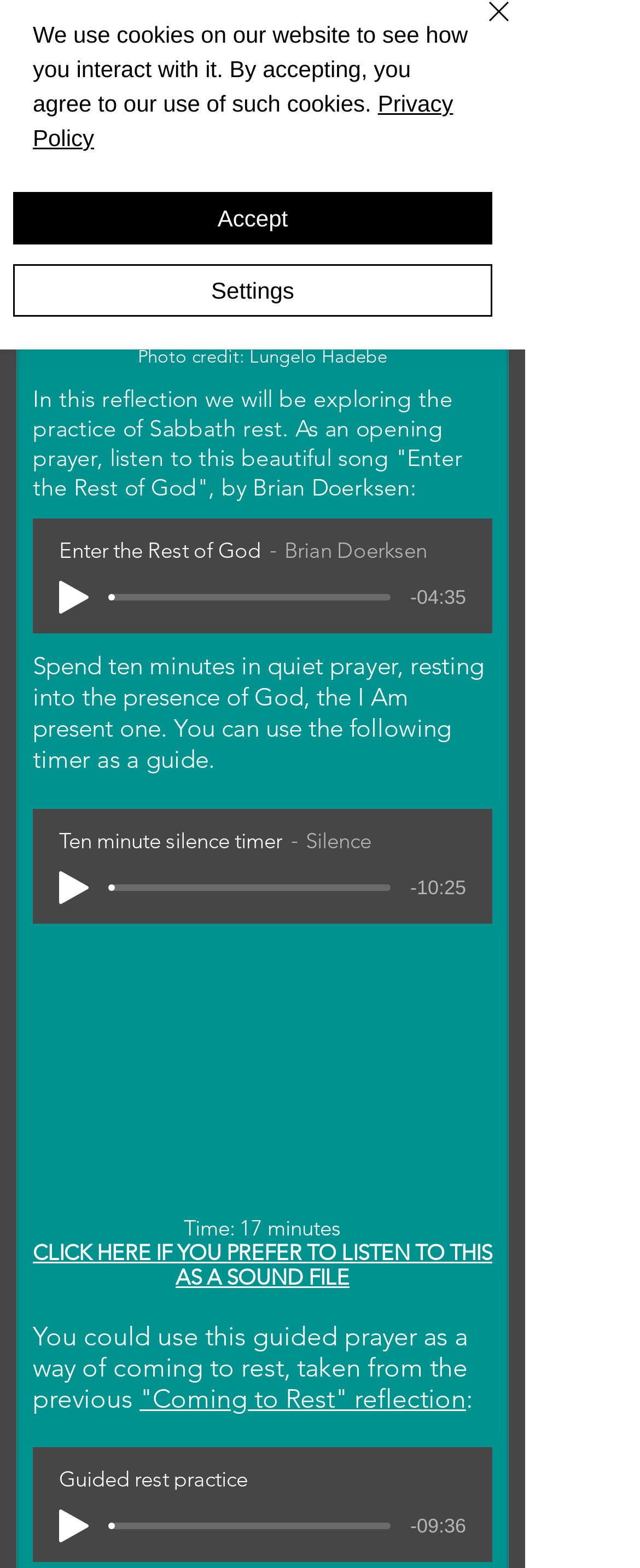Extract the bounding box for the UI element that matches this description: "Privacy Policy".

[0.051, 0.058, 0.708, 0.096]